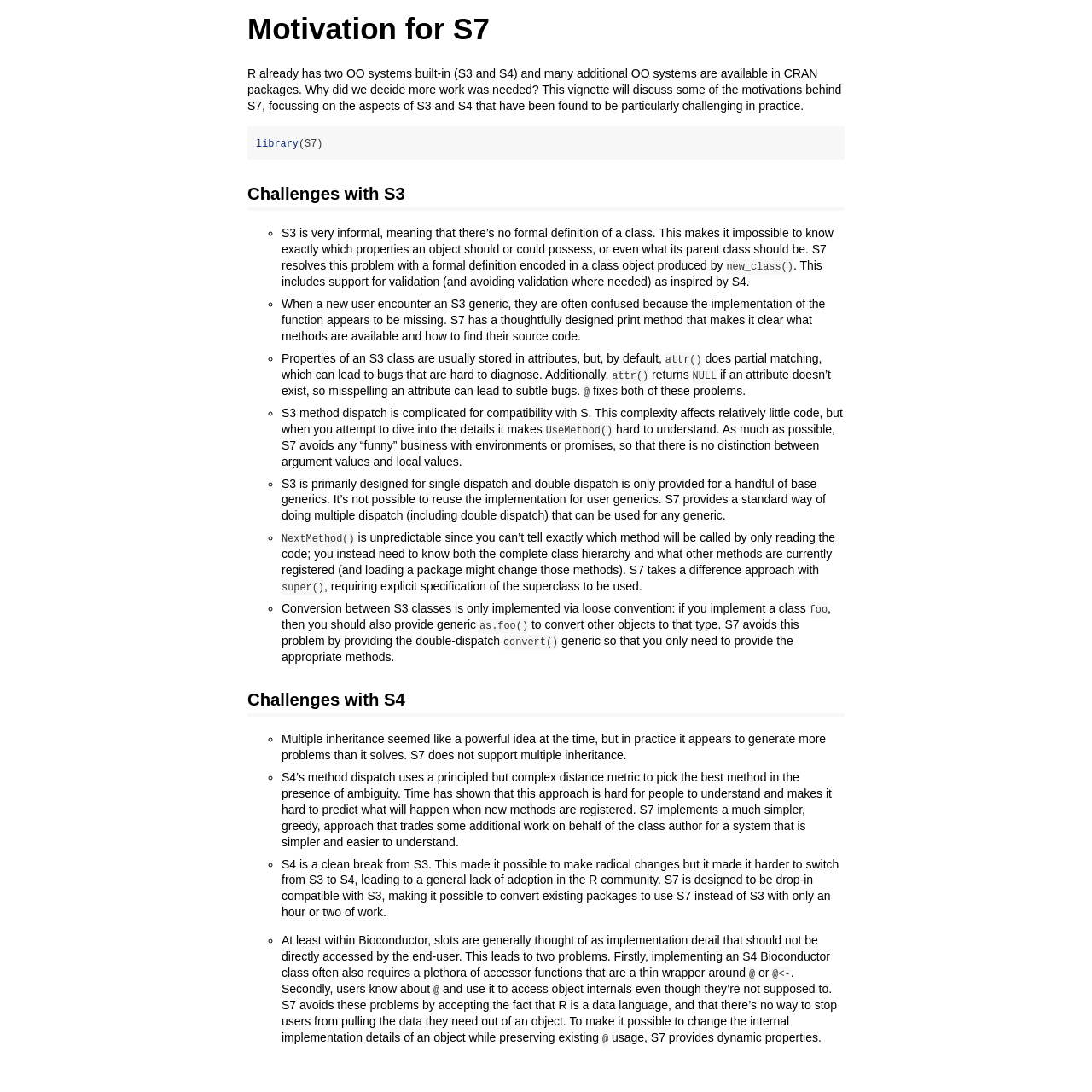What is the main topic of this webpage?
Based on the image, respond with a single word or phrase.

Motivation for S7